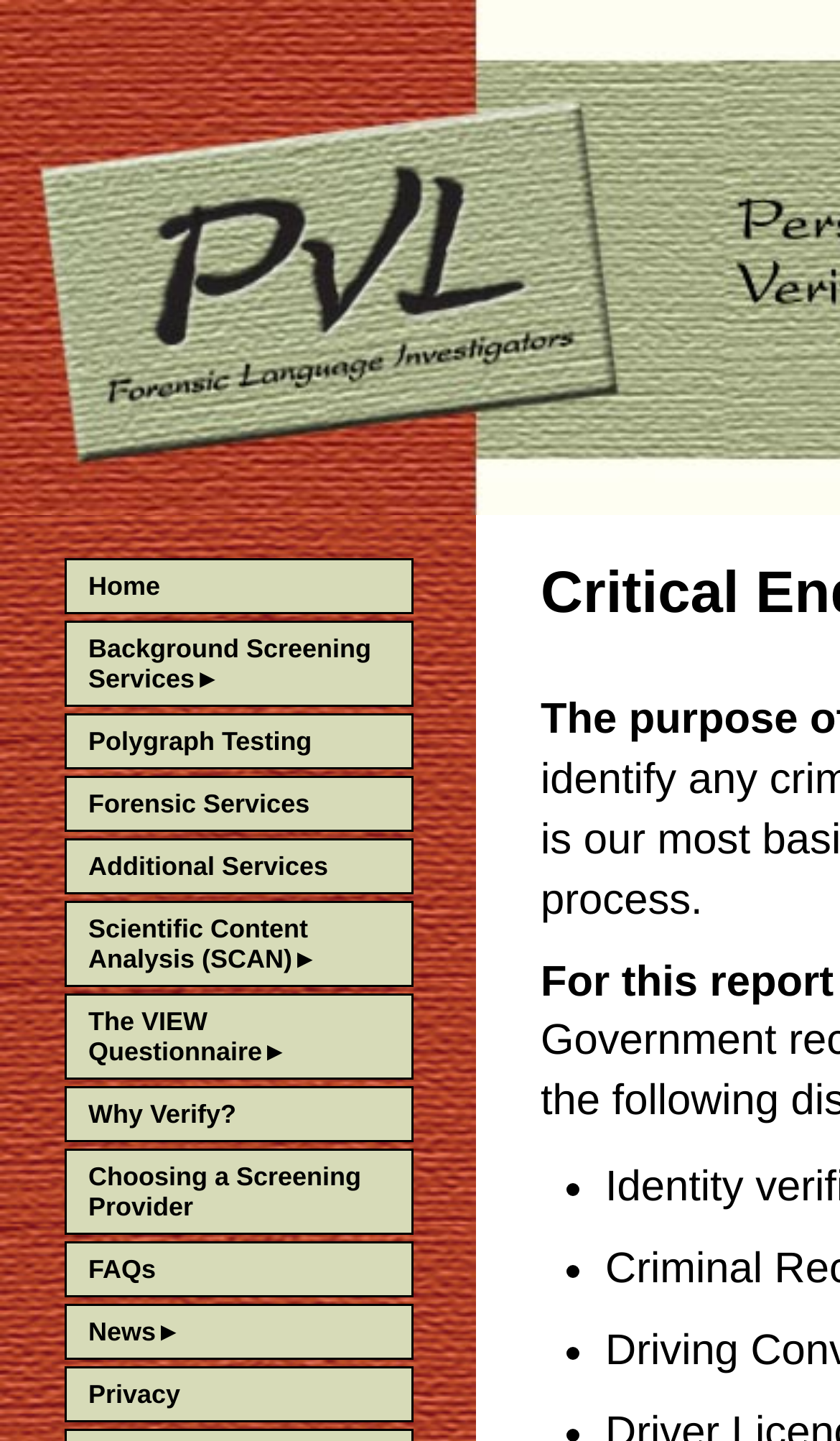Give a one-word or short phrase answer to the question: 
What is the topic of the text next to the list markers?

Report